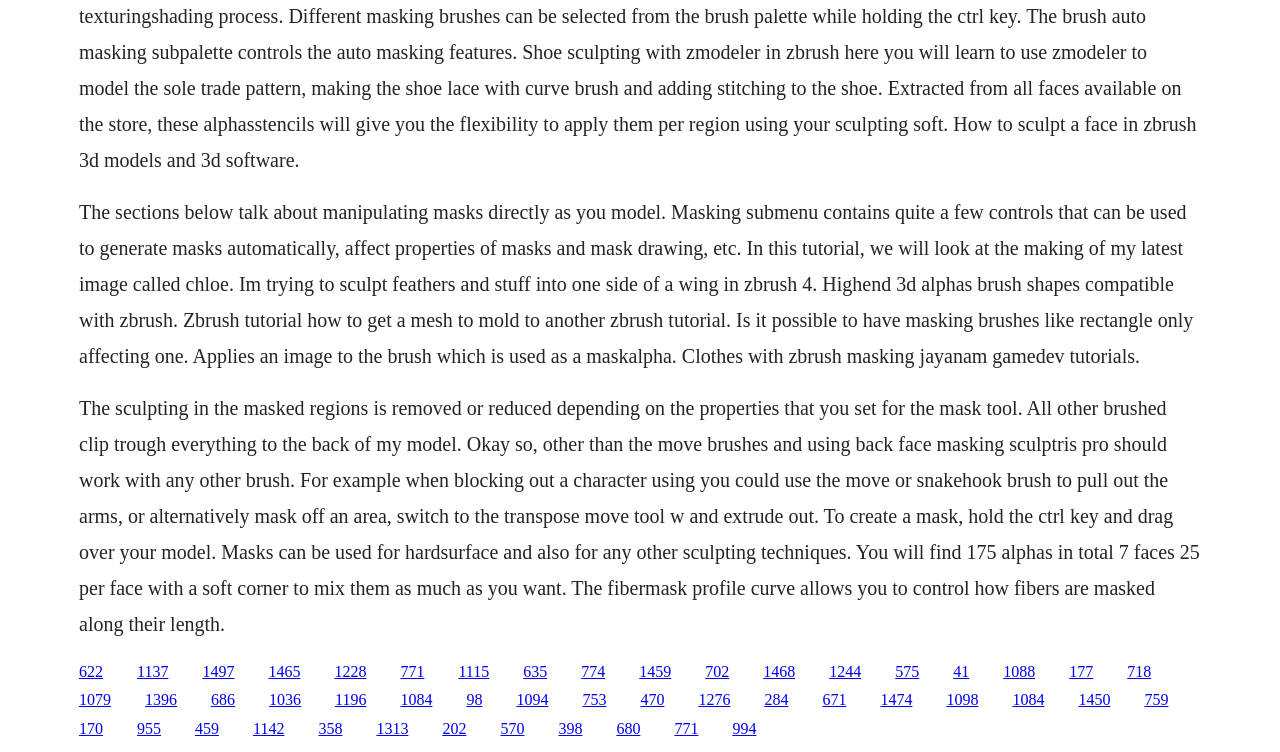Determine the bounding box coordinates of the region that needs to be clicked to achieve the task: "Click the link '1228'".

[0.261, 0.881, 0.286, 0.904]